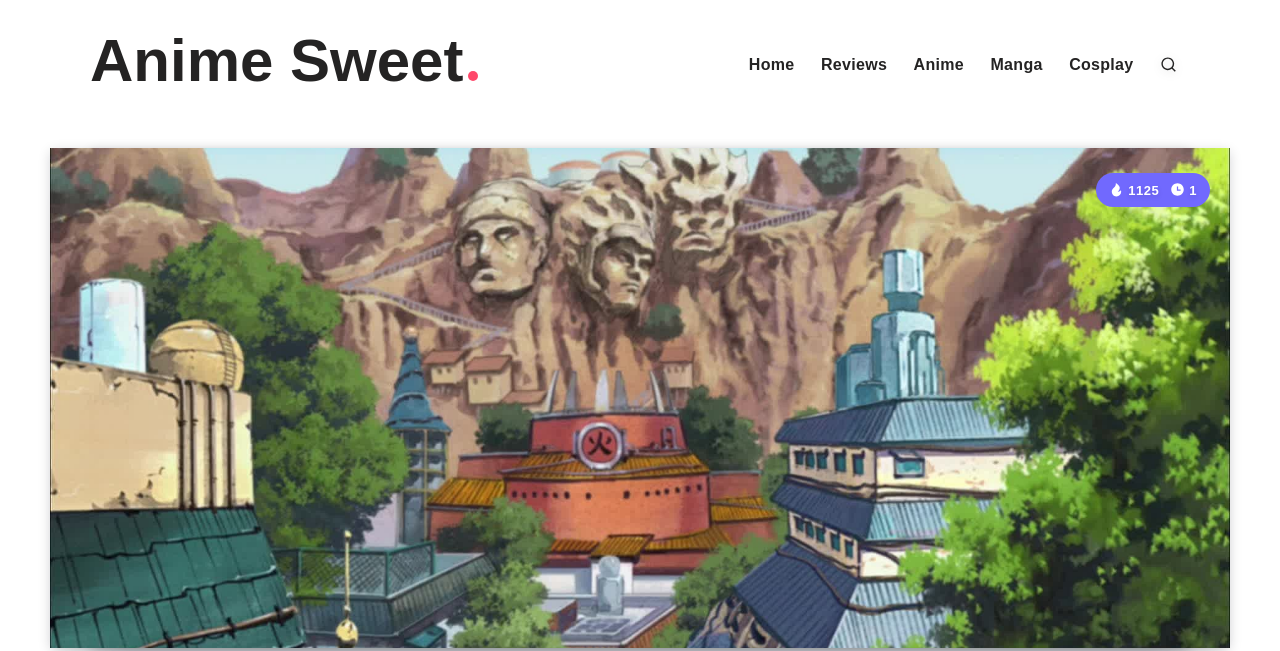What is the estimated reading time of the article? Refer to the image and provide a one-word or short phrase answer.

1 Min